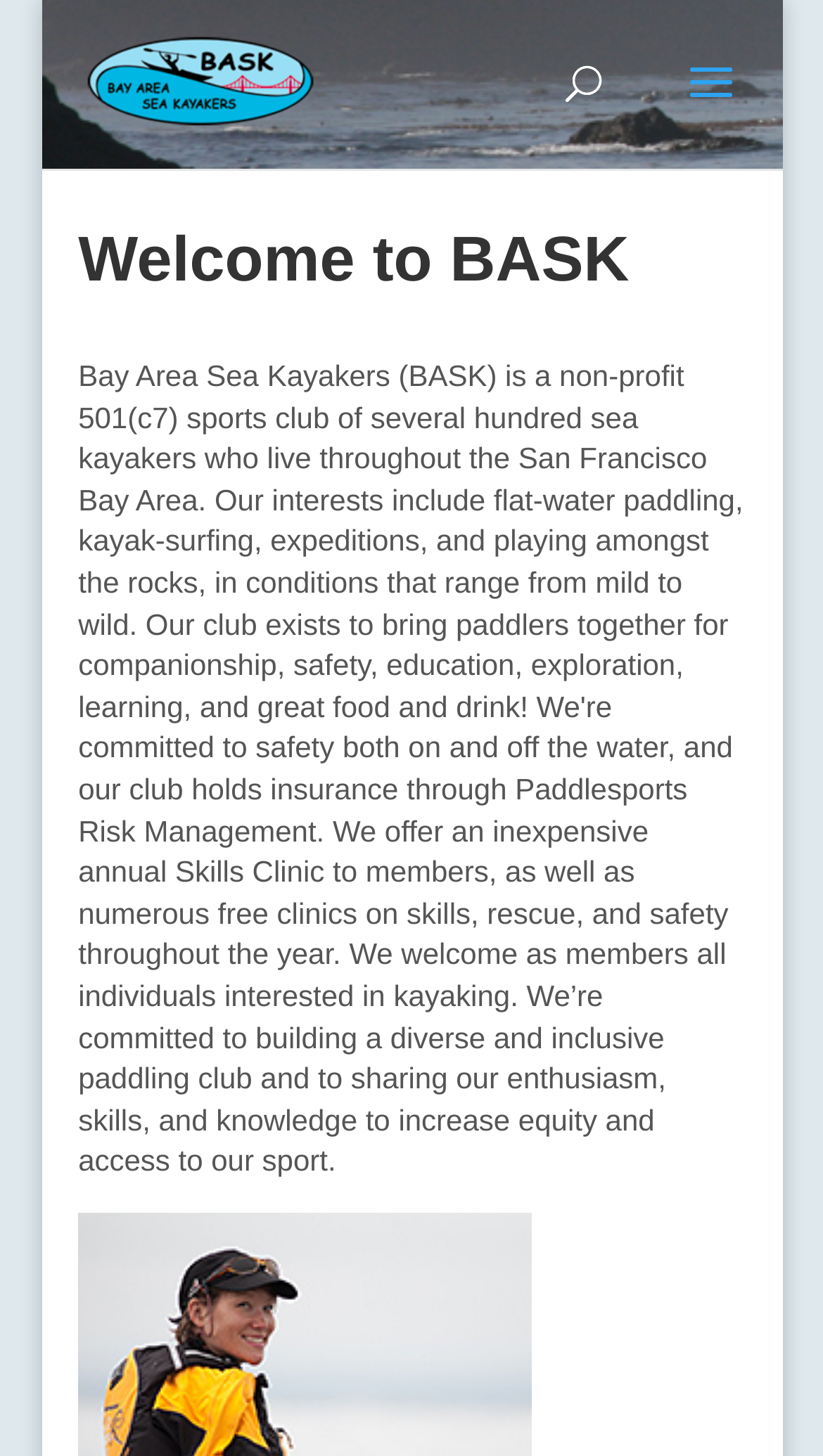Given the element description "alt="Bay Area Sea Kayakers"" in the screenshot, predict the bounding box coordinates of that UI element.

[0.105, 0.039, 0.382, 0.071]